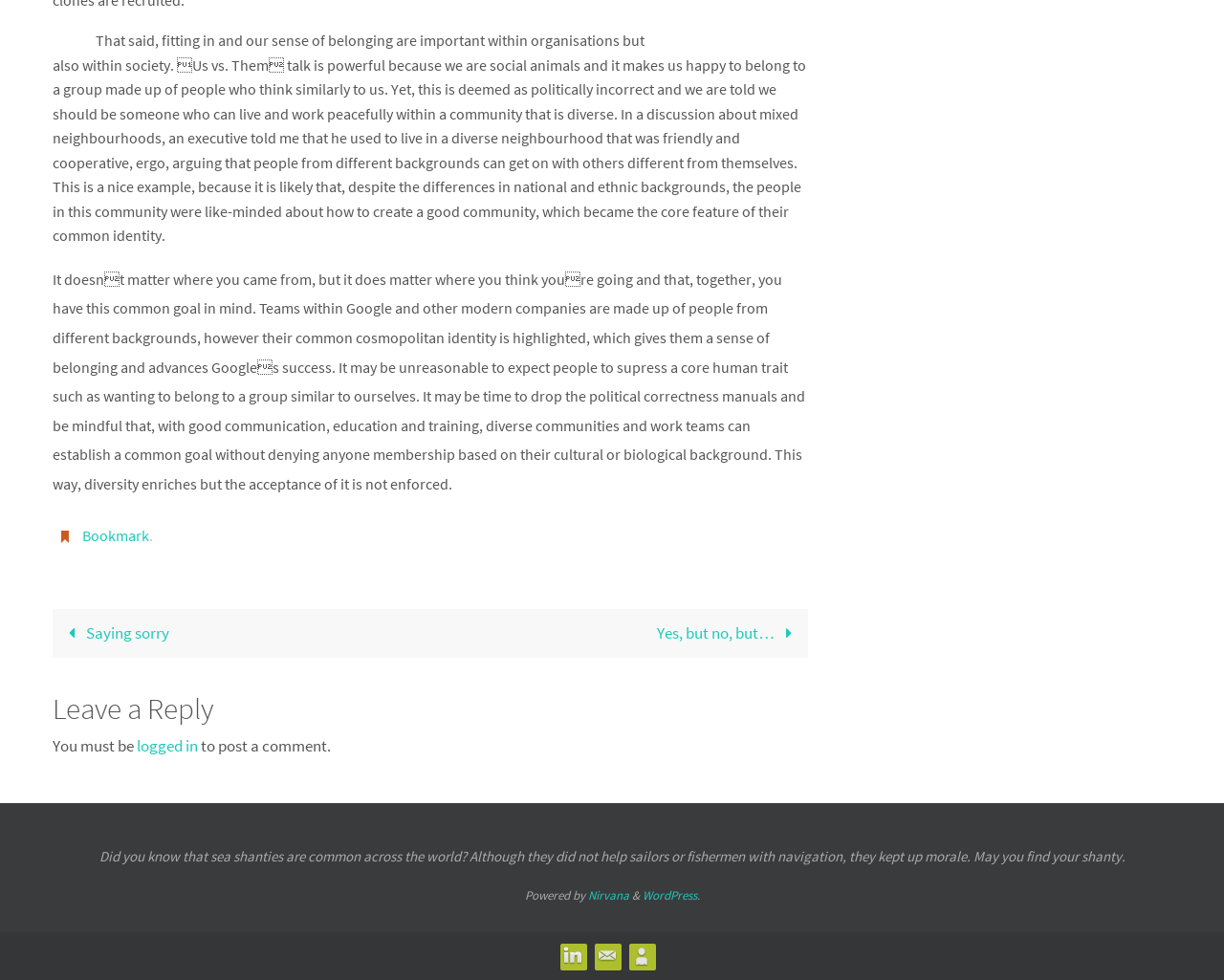What is the name of the platform powering the website?
Refer to the image and provide a detailed answer to the question.

The text 'Powered by Nirvana & WordPress' indicates that the website is powered by WordPress.